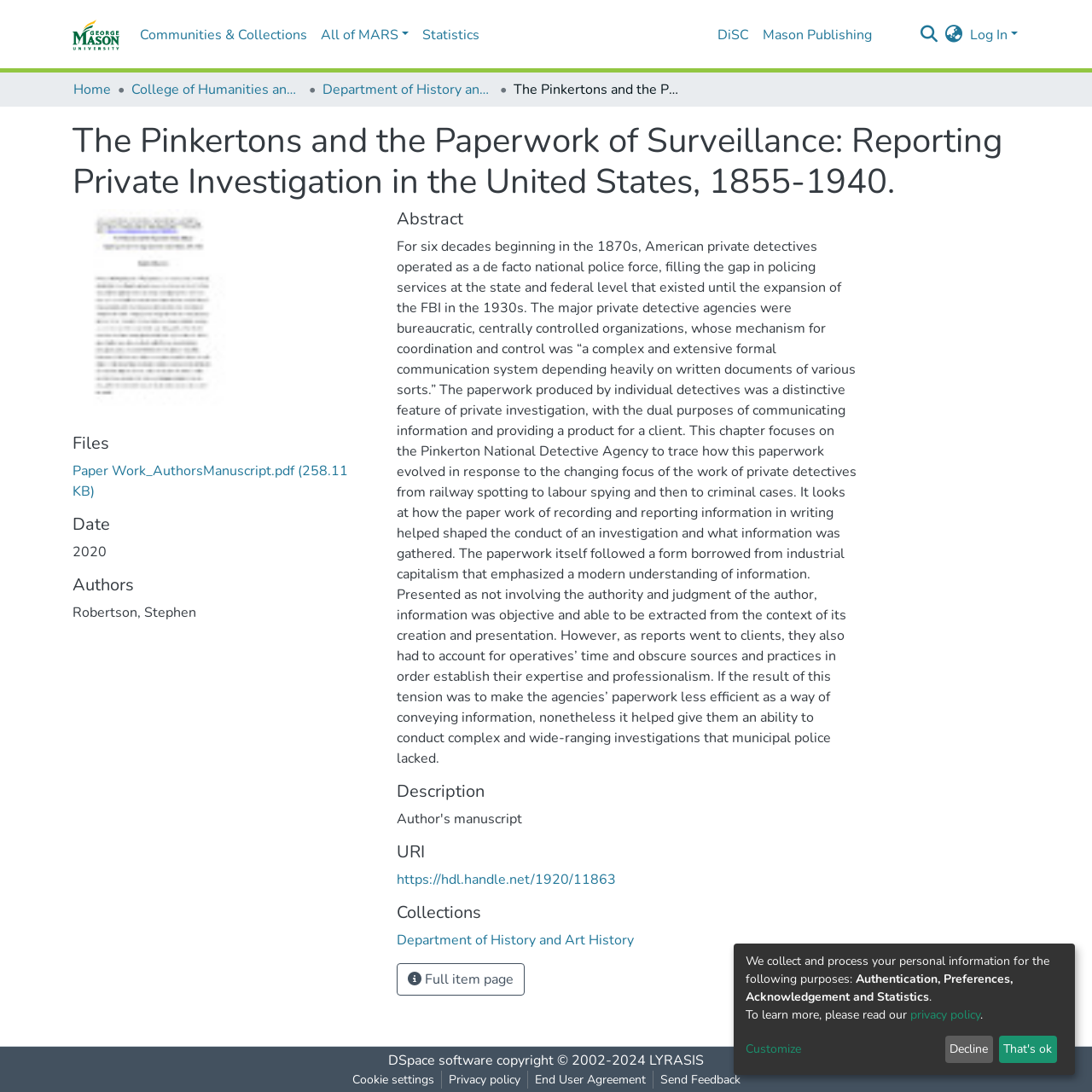What is the year of publication of the paper?
Provide an in-depth and detailed answer to the question.

The answer can be found in the 'Date' section of the webpage, where it is mentioned that the paper was published in '2020'.